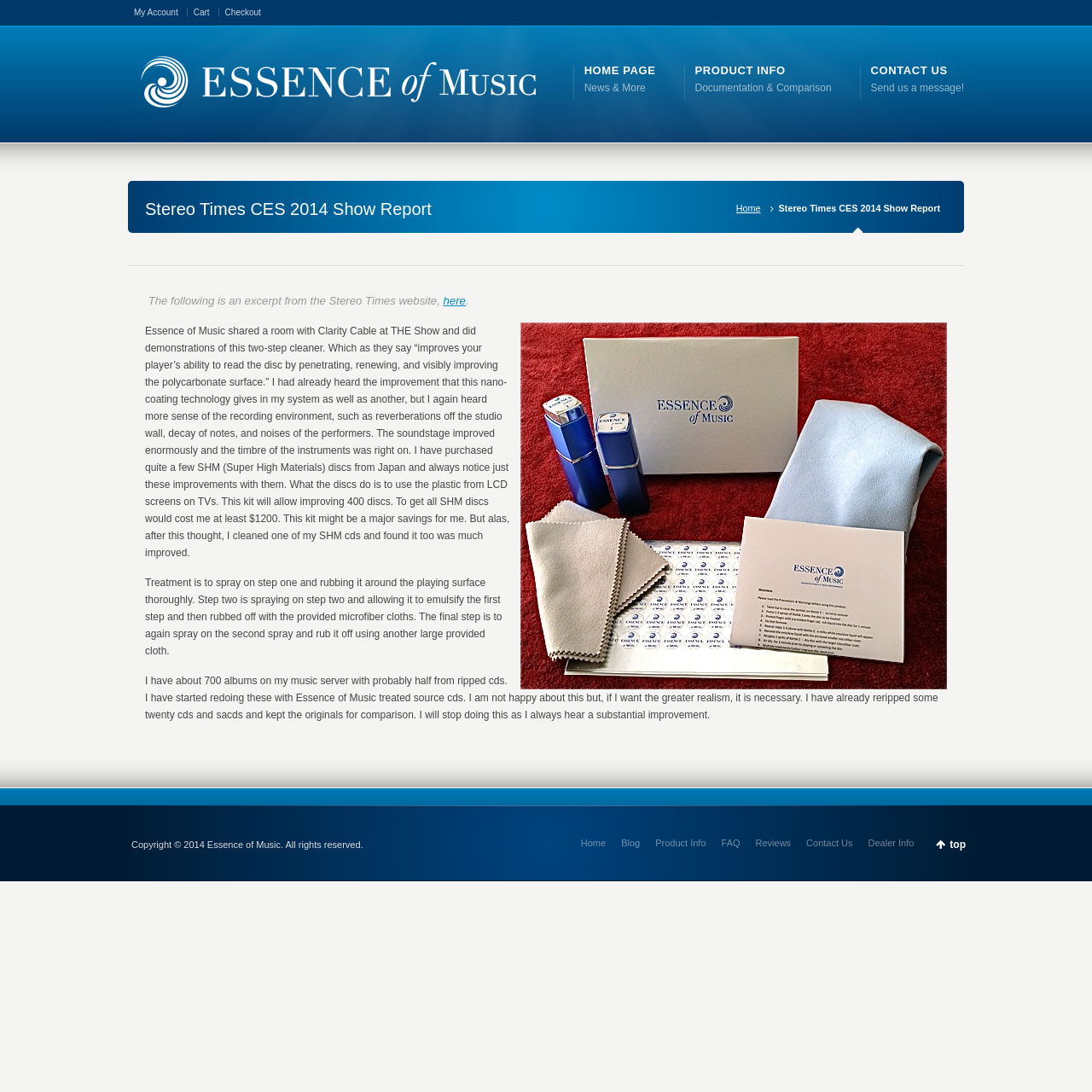Can you give a detailed response to the following question using the information from the image? What is the final step in the treatment process?

According to the text, the final step in the treatment process is to 'again spray on the second spray and rub it off using another large provided cloth.' This indicates that the final step involves spraying on step two and rubbing it off.